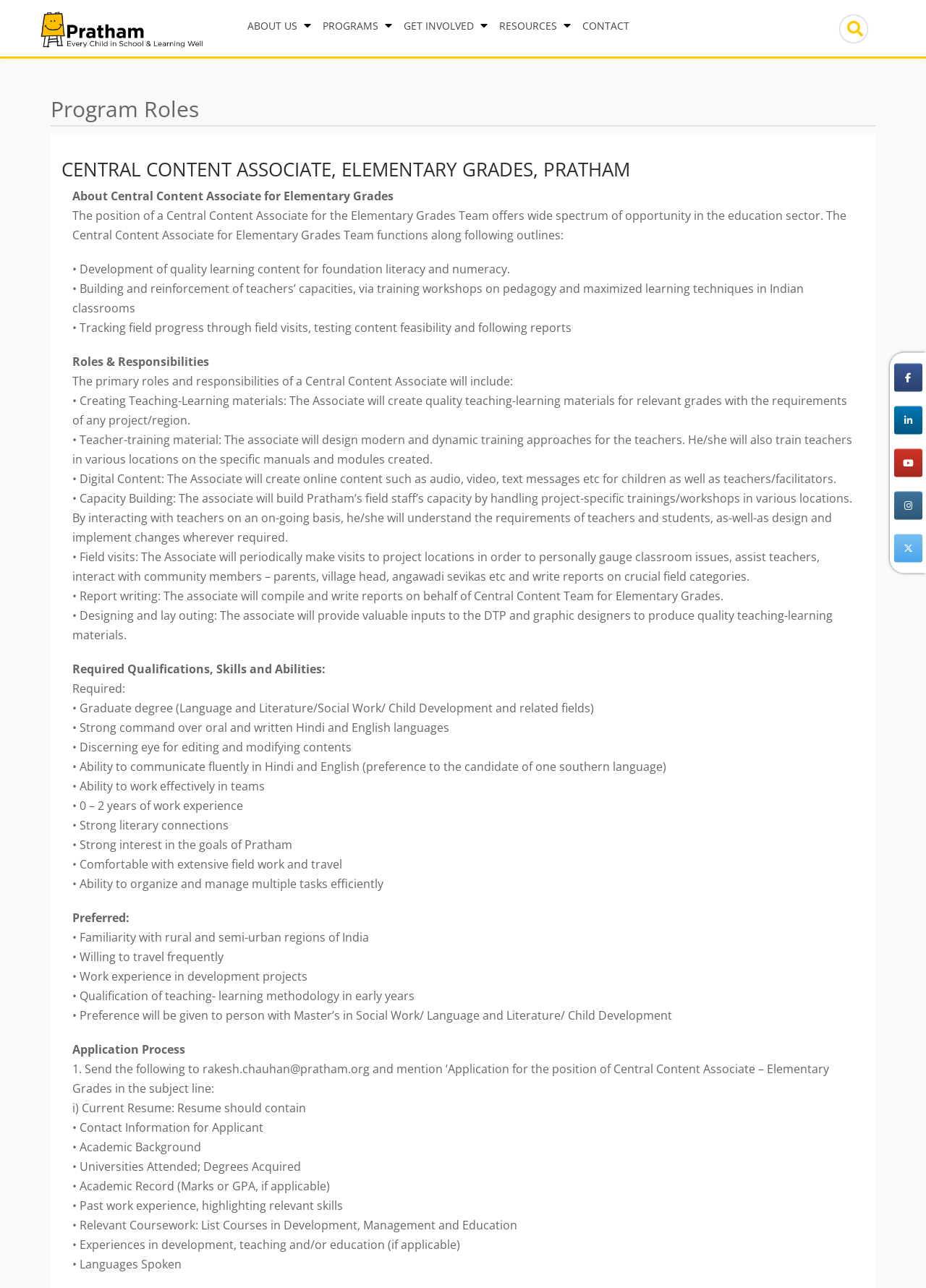What is the required qualification for the role?
Carefully analyze the image and provide a detailed answer to the question.

The required qualification for the role of Central Content Associate is a graduate degree in Language and Literature, Social Work, Child Development, or related fields, as mentioned in the webpage.